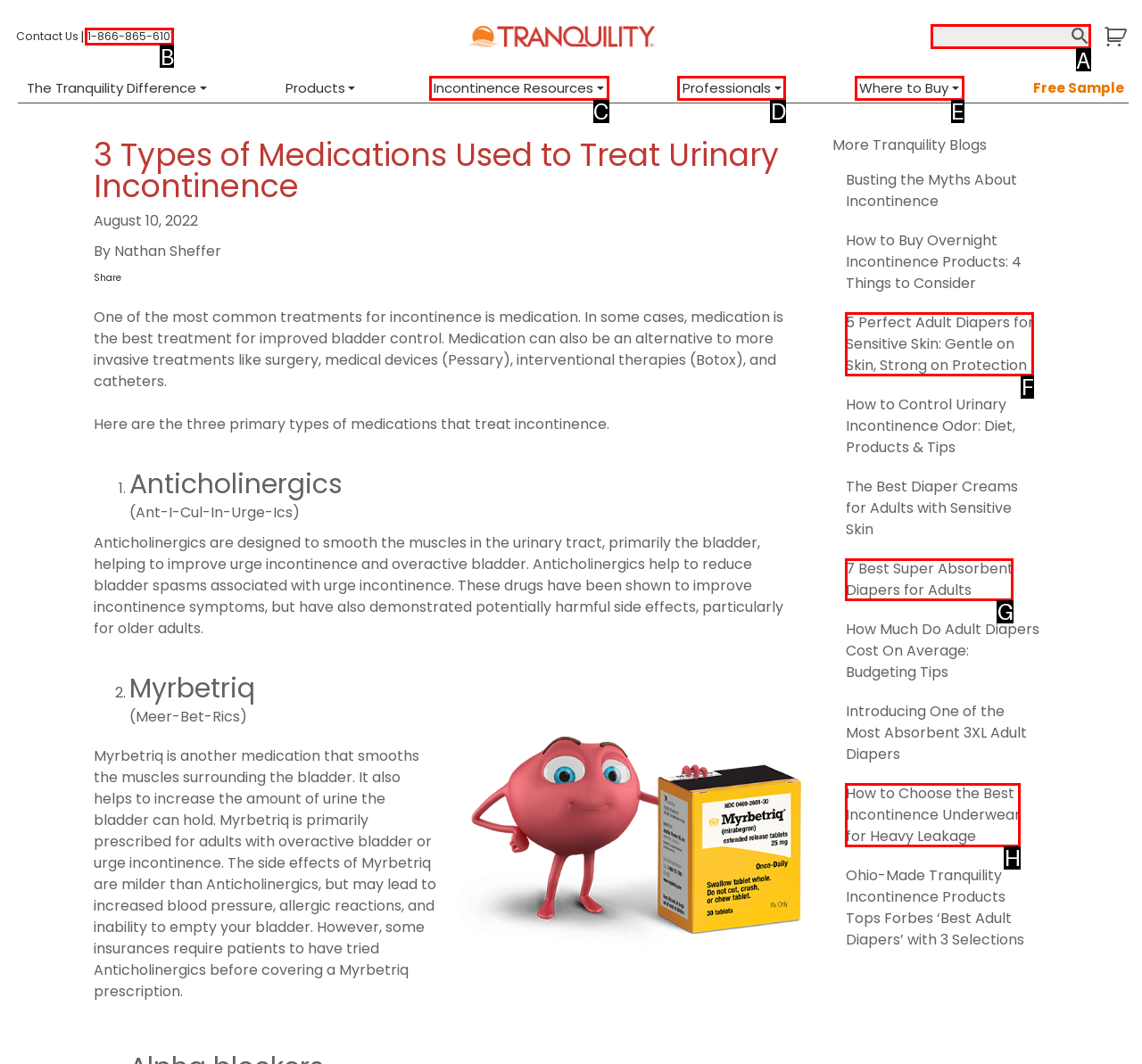For the task "Check the article 'Chocolate: The Ultimate Gift of Indulgence and Joy'", which option's letter should you click? Answer with the letter only.

None